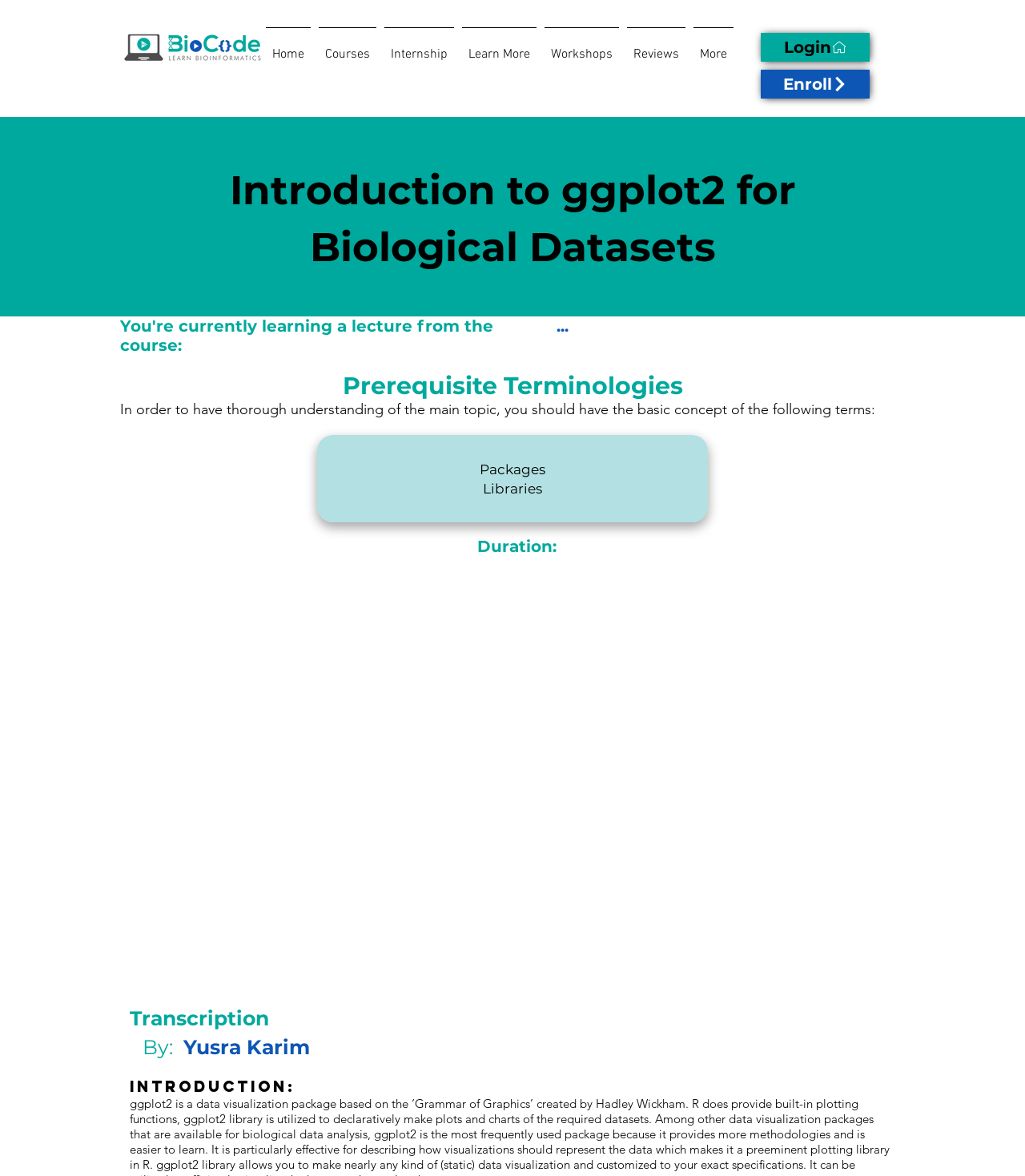Please specify the coordinates of the bounding box for the element that should be clicked to carry out this instruction: "login to the site". The coordinates must be four float numbers between 0 and 1, formatted as [left, top, right, bottom].

[0.742, 0.028, 0.848, 0.052]